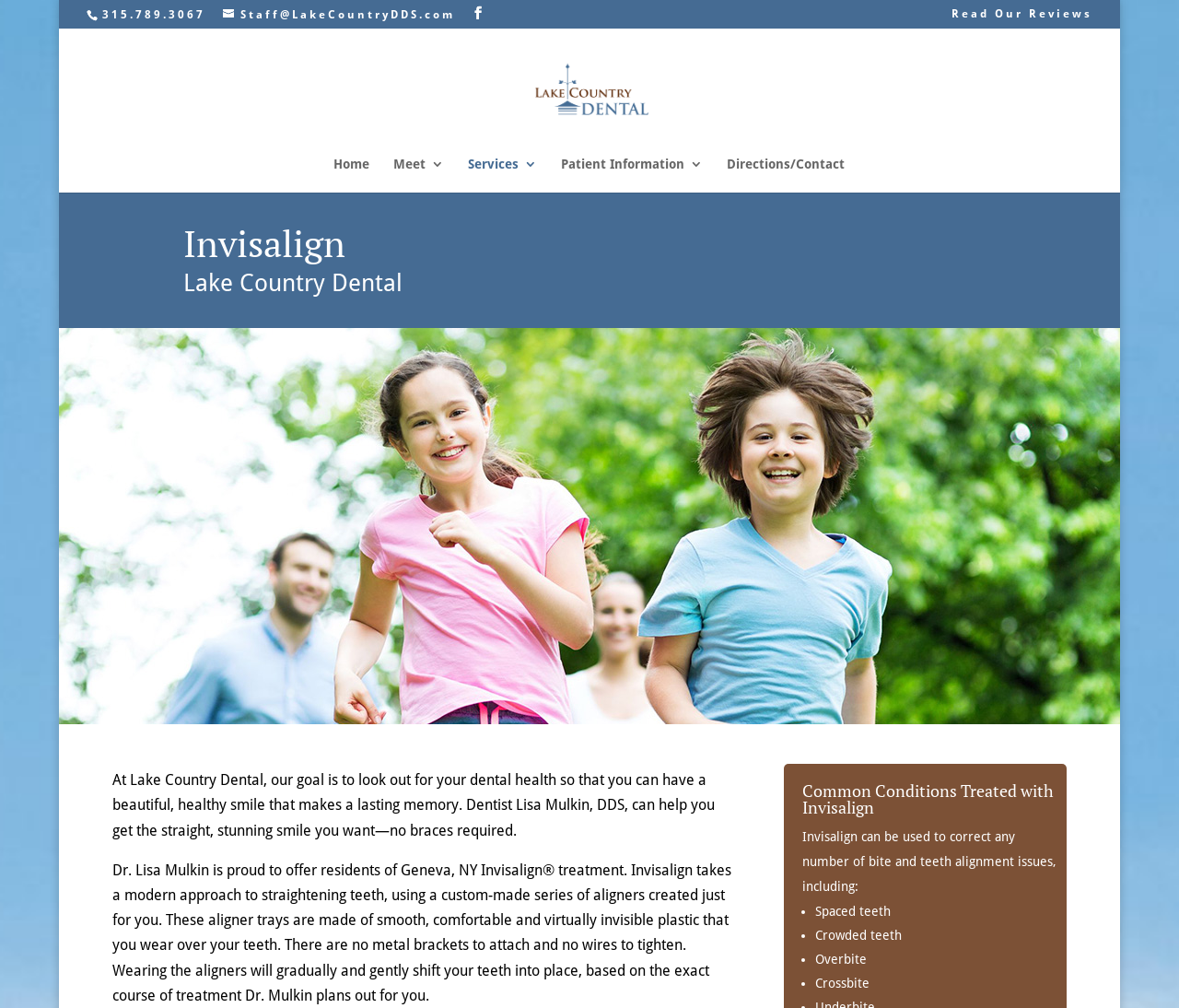Please give a short response to the question using one word or a phrase:
What is the name of the dental practice?

Lake Country Dental